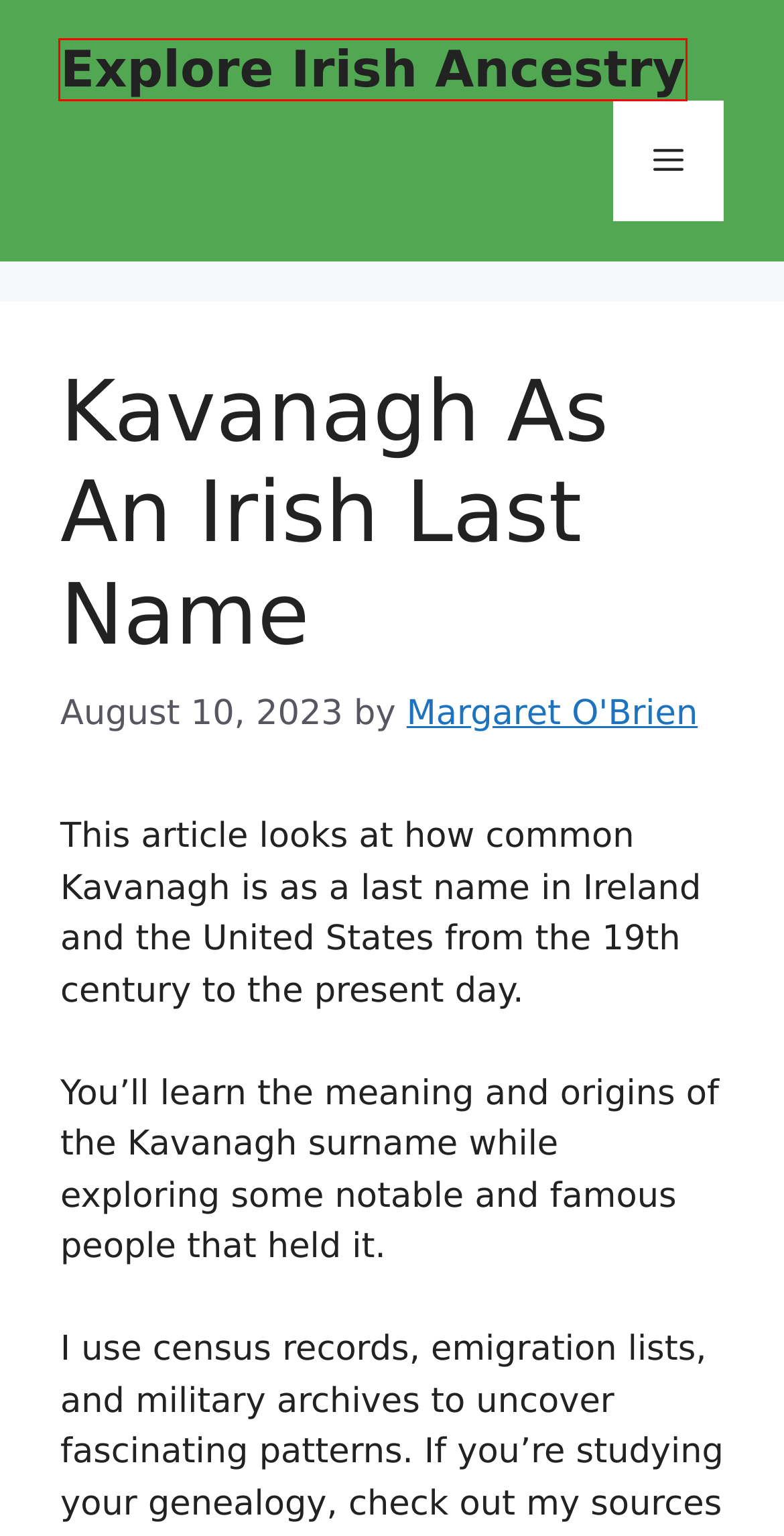Analyze the screenshot of a webpage that features a red rectangle bounding box. Pick the webpage description that best matches the new webpage you would see after clicking on the element within the red bounding box. Here are the candidates:
A. Explore Irish Ancestry - Explore Irish Ancestry
B. Kenny As An Irish Last Name - Explore Irish Ancestry
C. FamilySearch.org
D. Quinn As An Irish Last Name - Explore Irish Ancestry
E. Carroll As An Irish Last Name - Explore Irish Ancestry
F. Kennedy As An Irish Last Name - Explore Irish Ancestry
G. Special Report on Surnames in Ireland (1909) - Robert E. Matheson
H. Margaret O'Brien - Explore Irish Ancestry

A